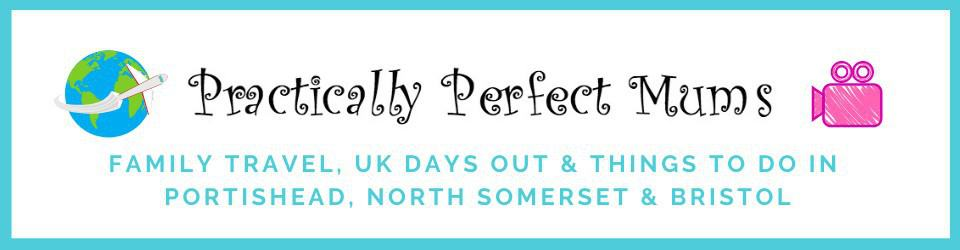What is the color scheme of the banner?
Kindly answer the question with as much detail as you can.

The caption describes the color scheme of the banner as 'vibrant', which suggests that the colors used are bright, bold, and eye-catching, contributing to a welcoming atmosphere for visiting families.